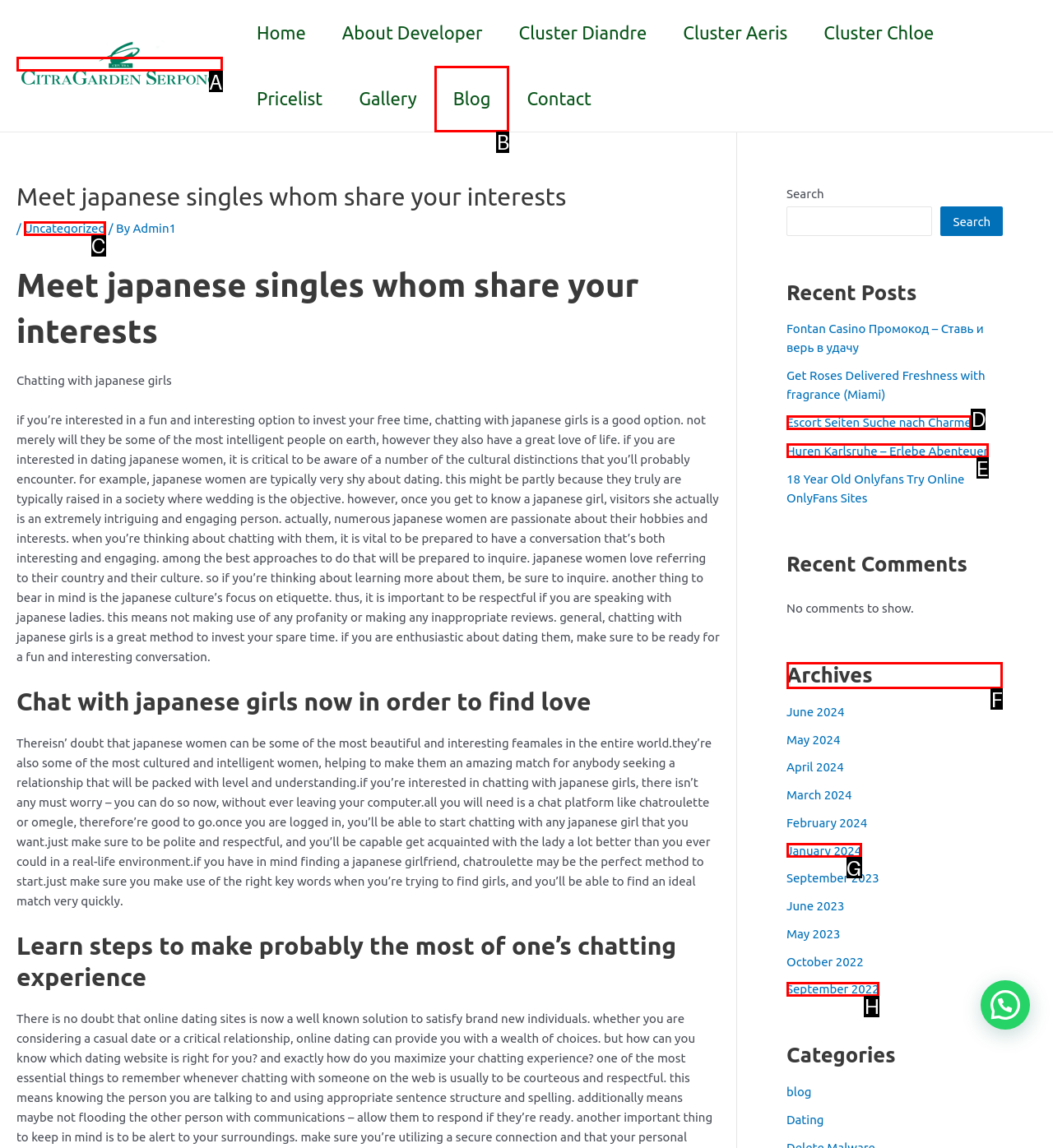Figure out which option to click to perform the following task: View the 'Archives'
Provide the letter of the correct option in your response.

F